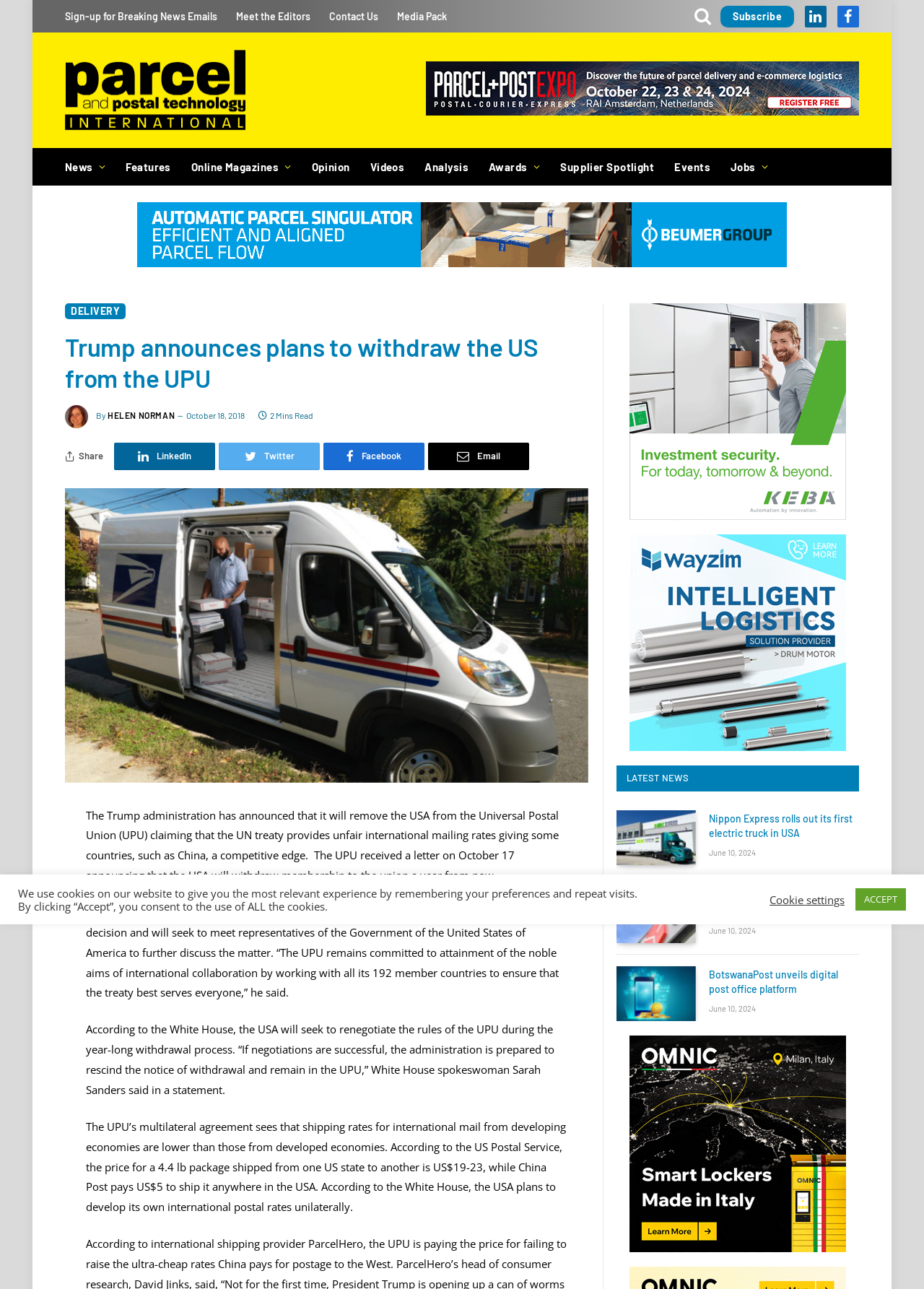What is the name of the organization mentioned in the article?
Refer to the image and provide a one-word or short phrase answer.

Universal Postal Union